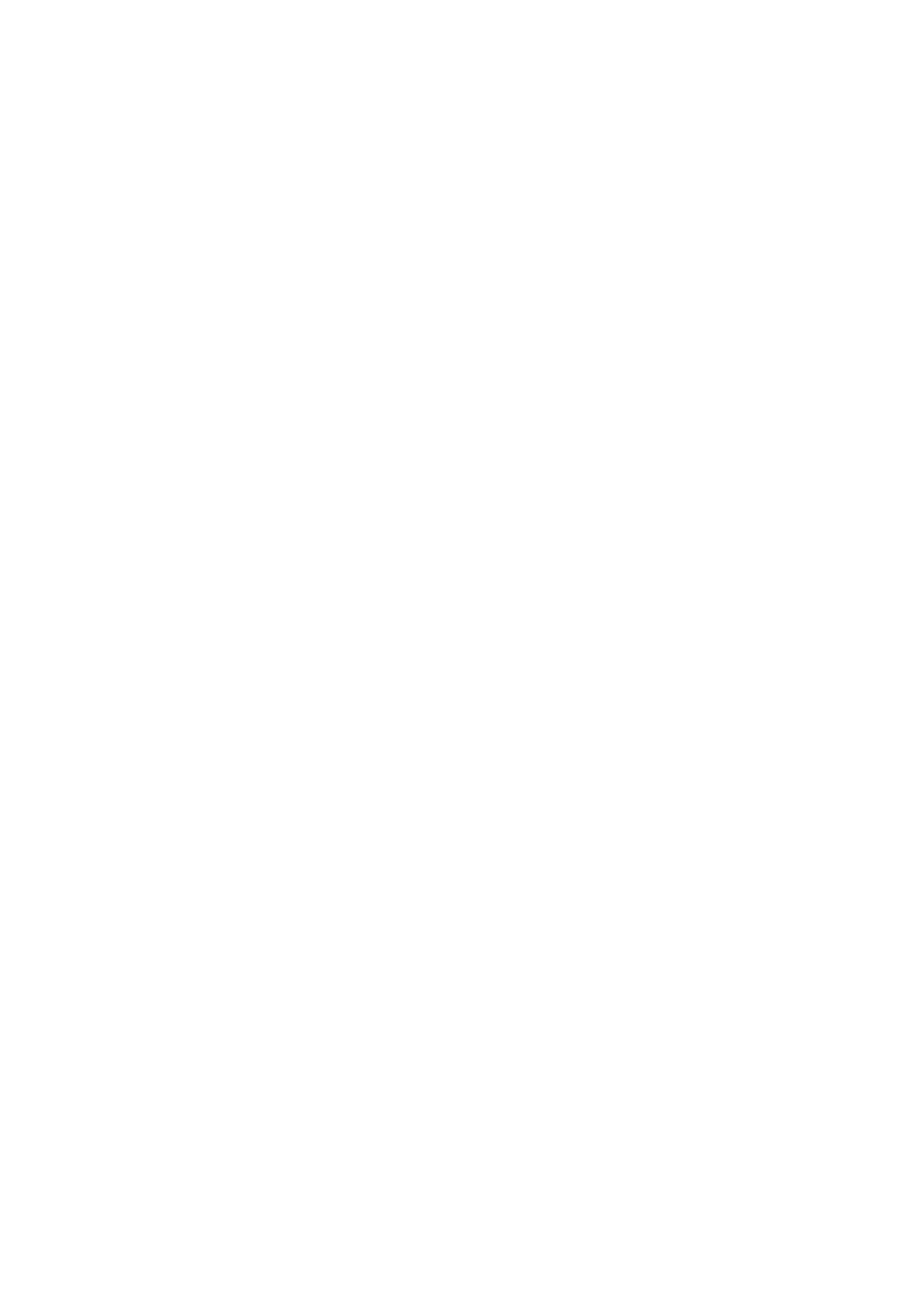Provide the bounding box coordinates of the HTML element this sentence describes: "aria-label="X"".

[0.021, 0.824, 0.123, 0.895]